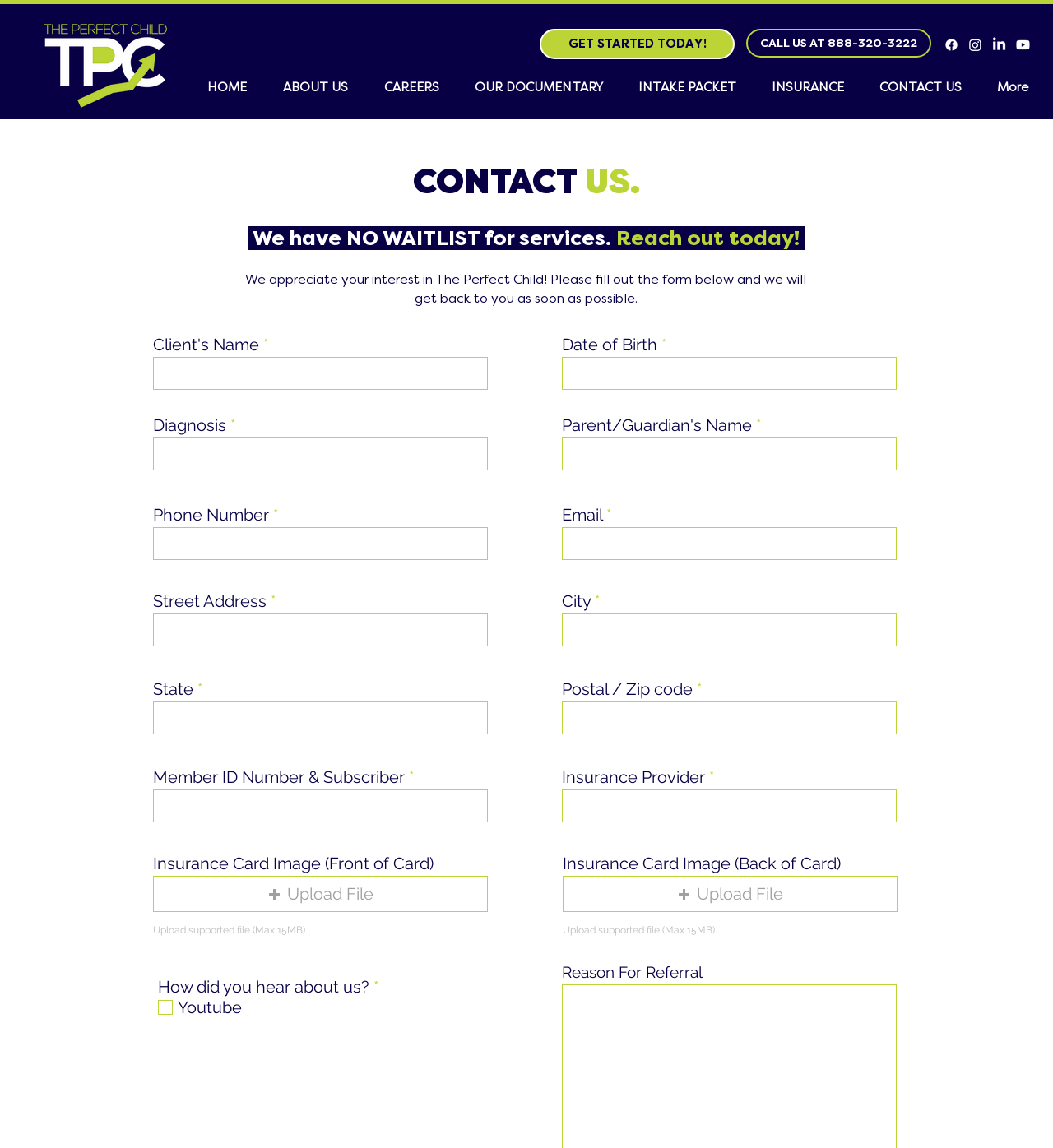Please give a short response to the question using one word or a phrase:
What is the last field in the form on the webpage?

Reason For Referral